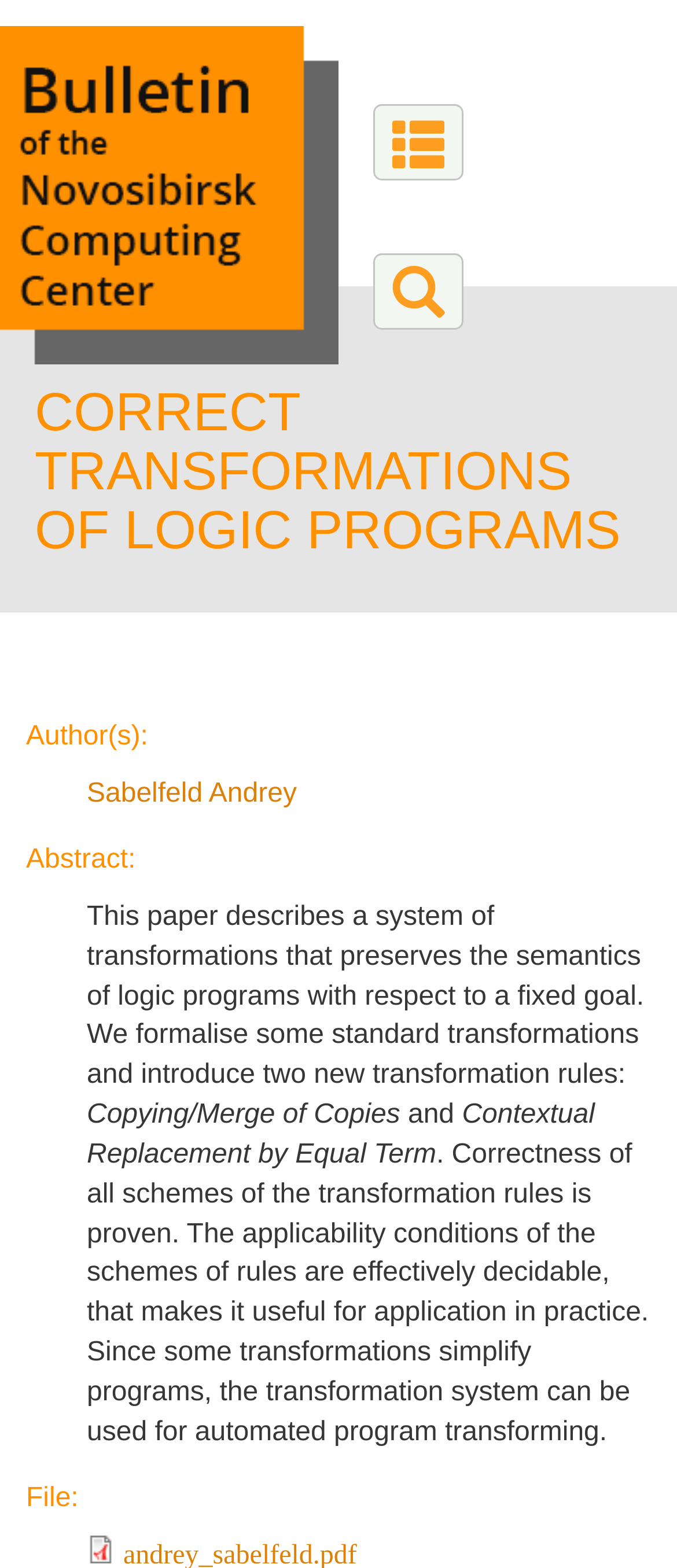What is the file format of the downloadable paper?
Offer a detailed and full explanation in response to the question.

I found the file format by looking at the link that says 'andrey_sabelfeld.pdf' and noticing the '.pdf' extension at the end.